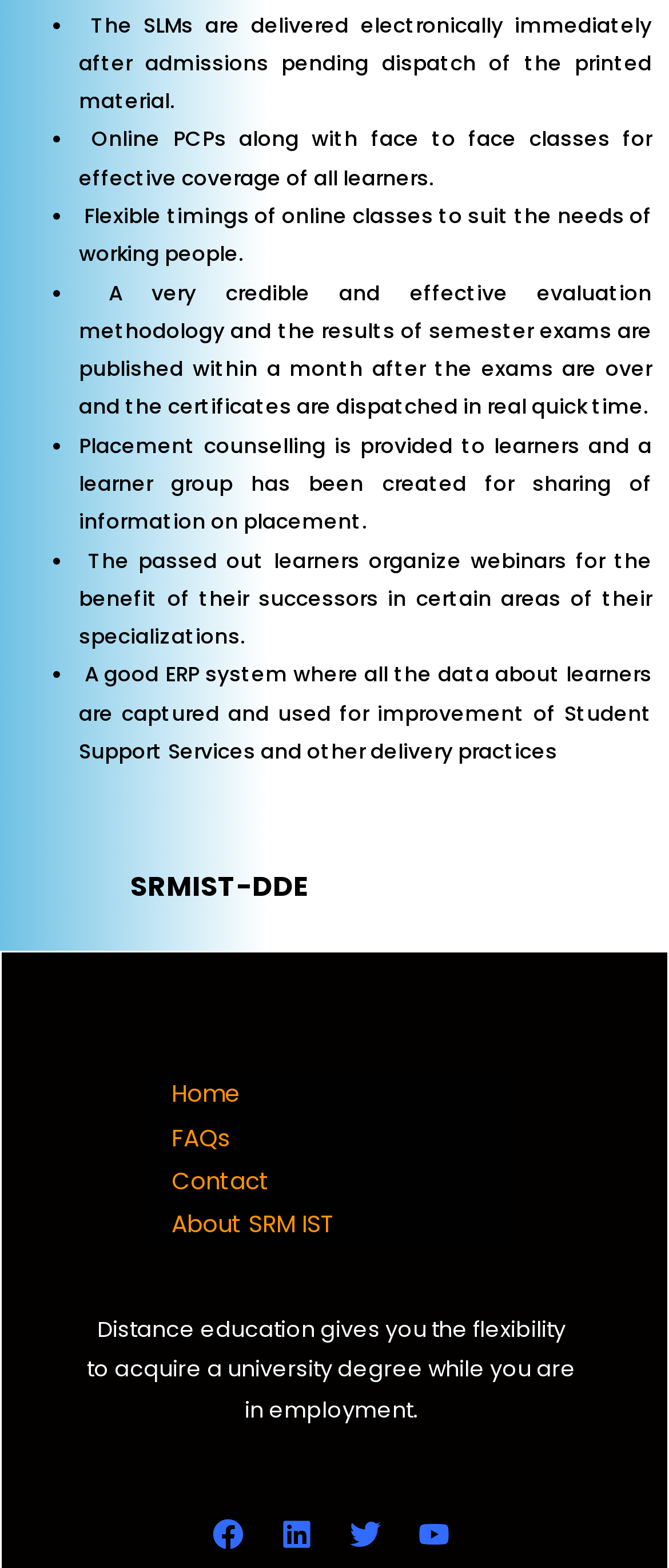Find and specify the bounding box coordinates that correspond to the clickable region for the instruction: "Click on Home".

[0.205, 0.684, 0.41, 0.712]